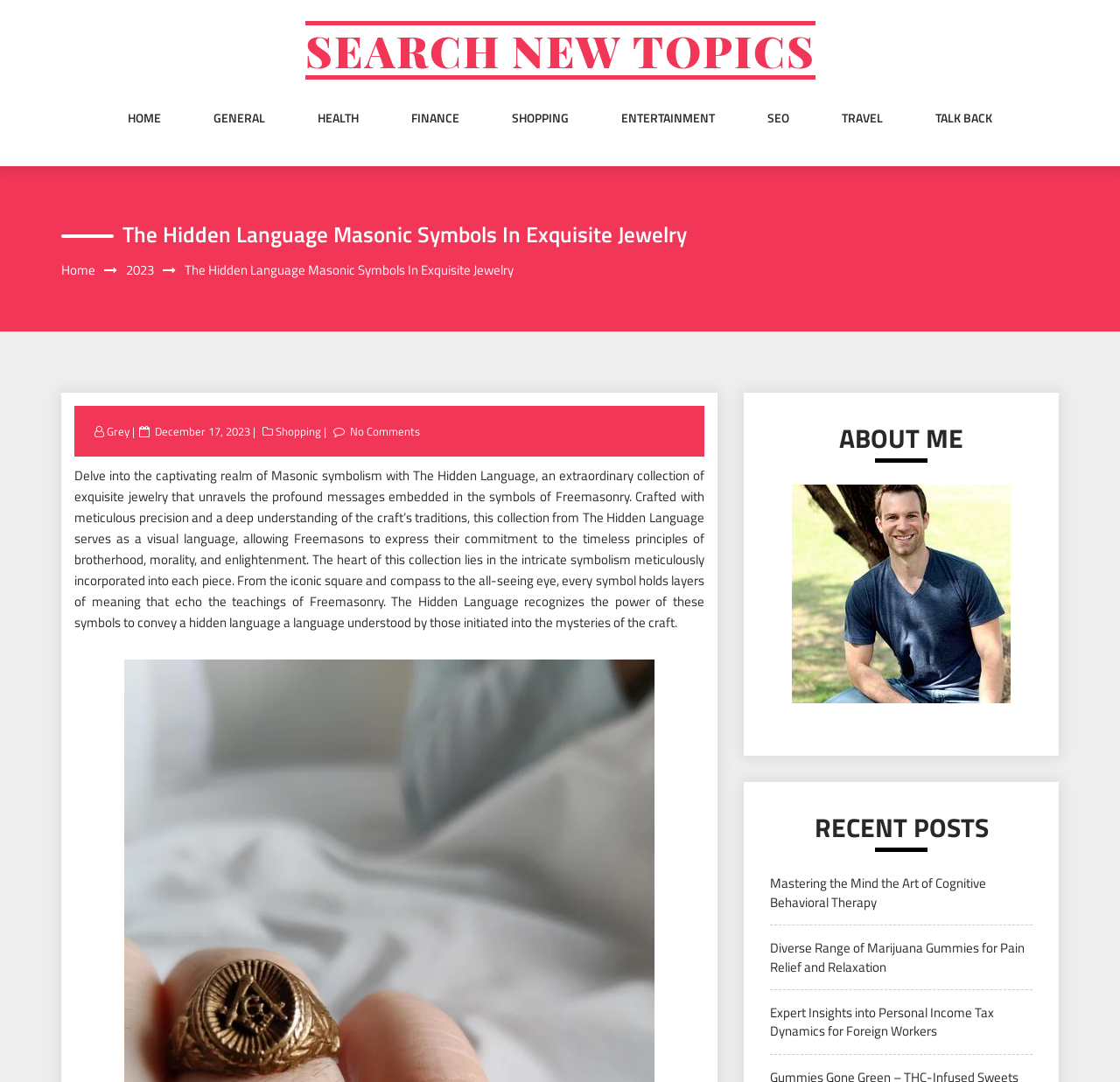Please locate and generate the primary heading on this webpage.

SEARCH NEW TOPICS